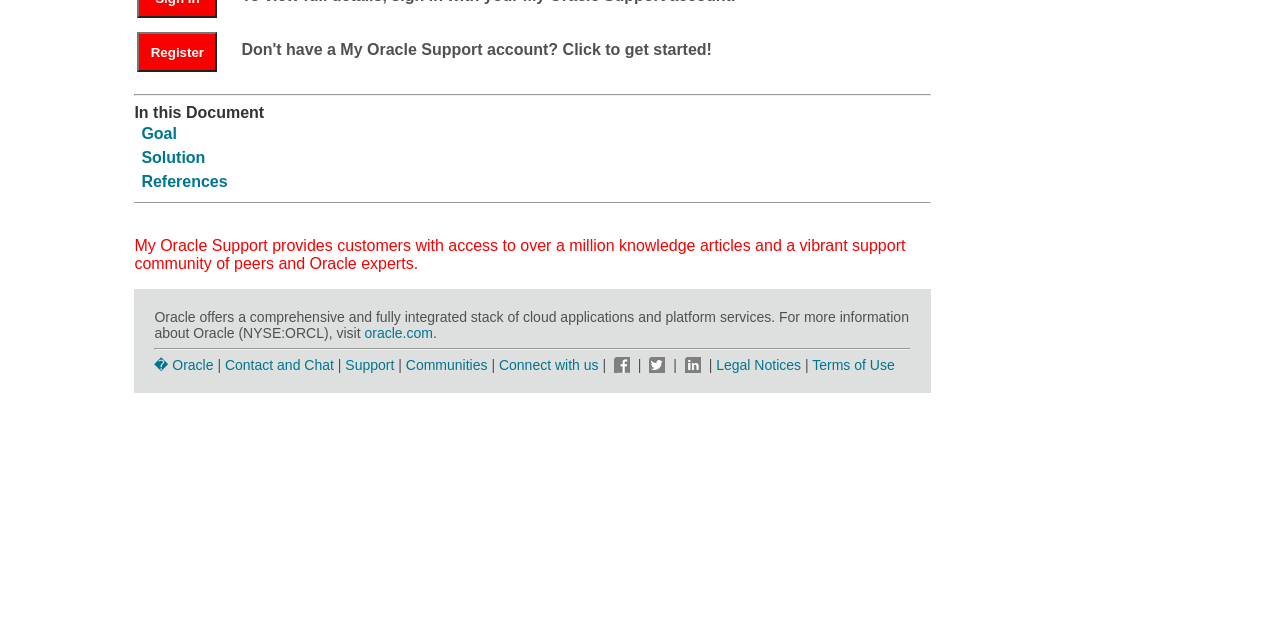Find the bounding box of the web element that fits this description: "References".

[0.11, 0.27, 0.178, 0.296]